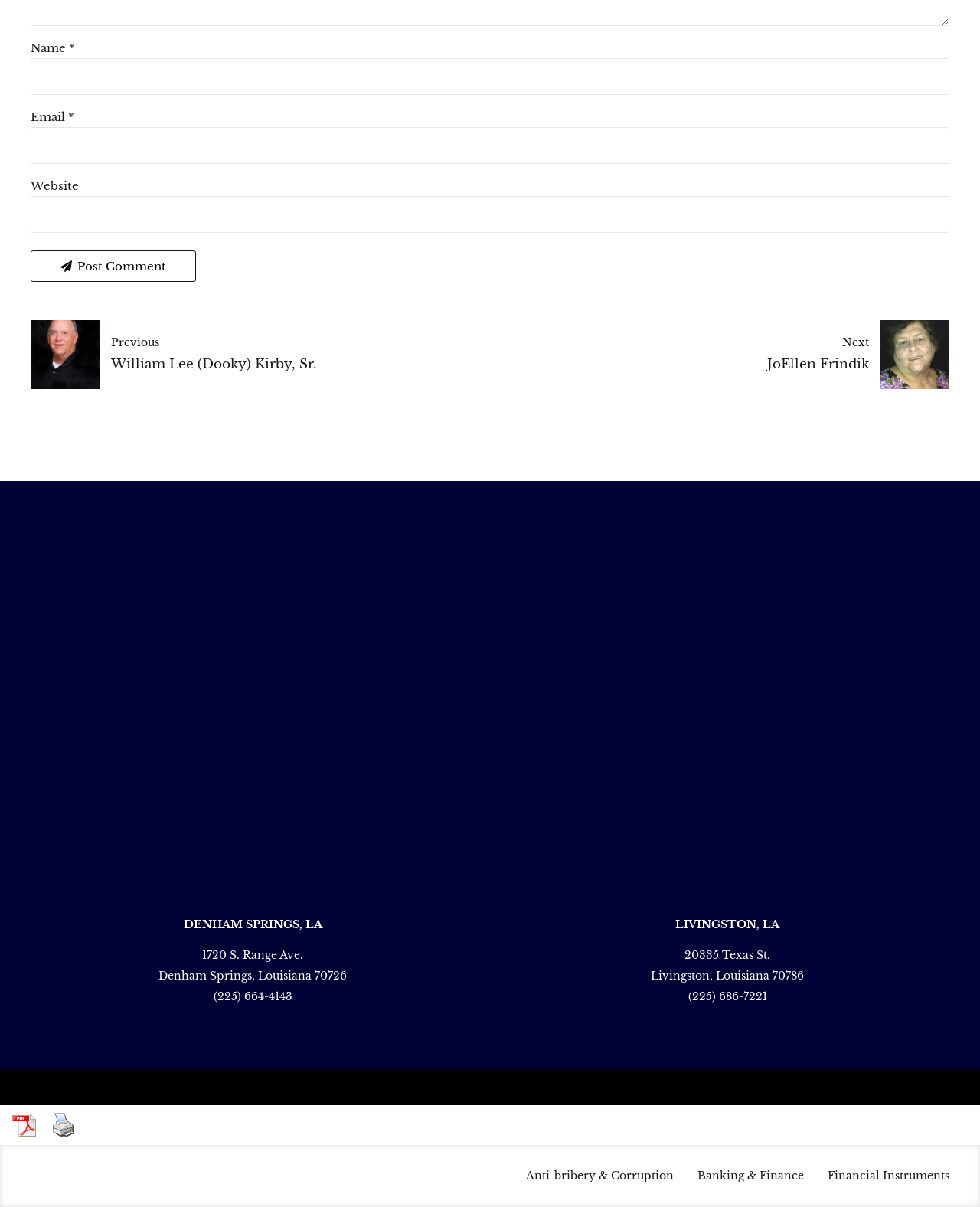Please locate the bounding box coordinates of the element's region that needs to be clicked to follow the instruction: "Click the Post Comment button". The bounding box coordinates should be provided as four float numbers between 0 and 1, i.e., [left, top, right, bottom].

[0.031, 0.207, 0.2, 0.233]